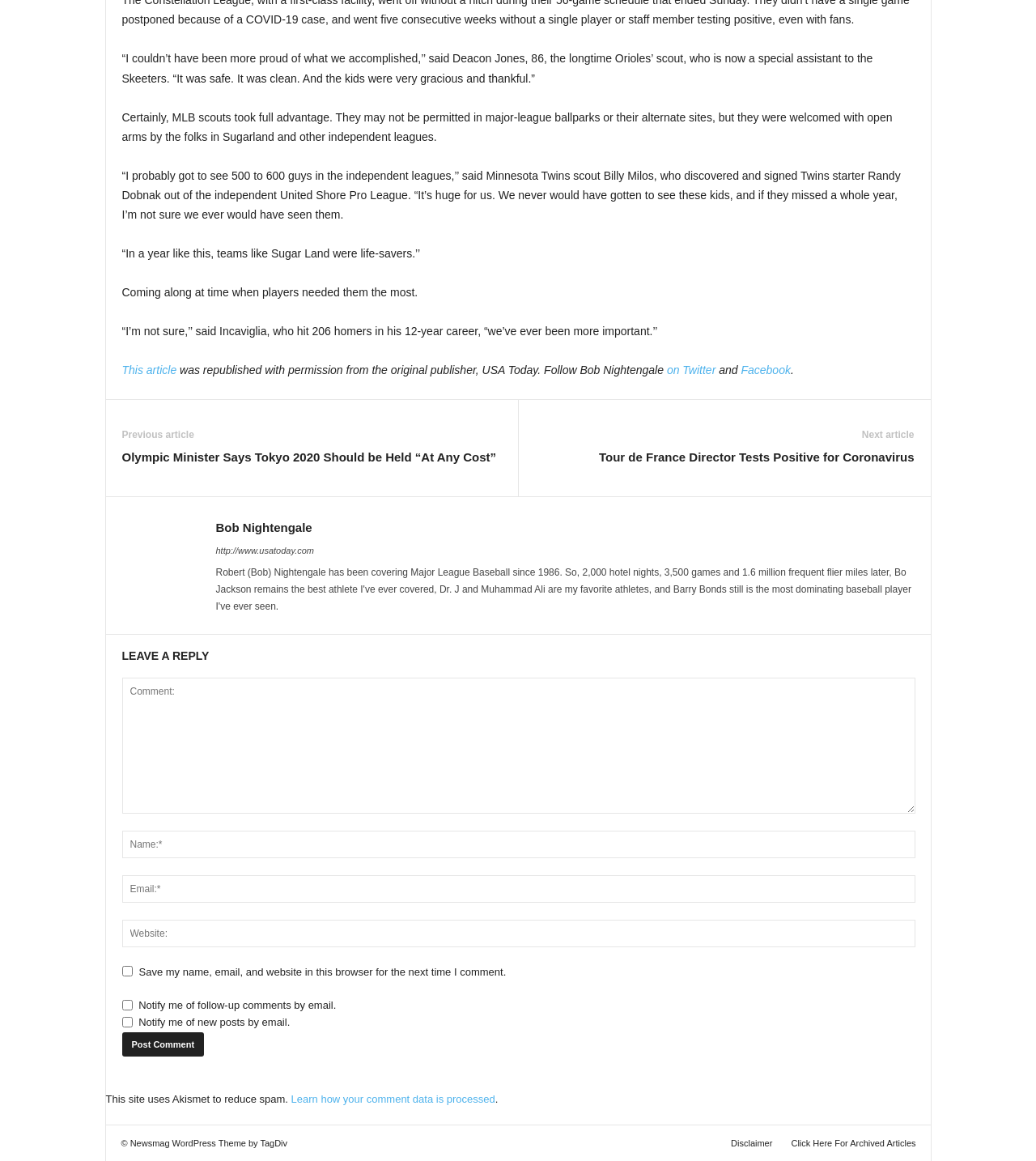Based on the element description: "name="submit" value="Post Comment"", identify the UI element and provide its bounding box coordinates. Use four float numbers between 0 and 1, [left, top, right, bottom].

[0.118, 0.889, 0.197, 0.91]